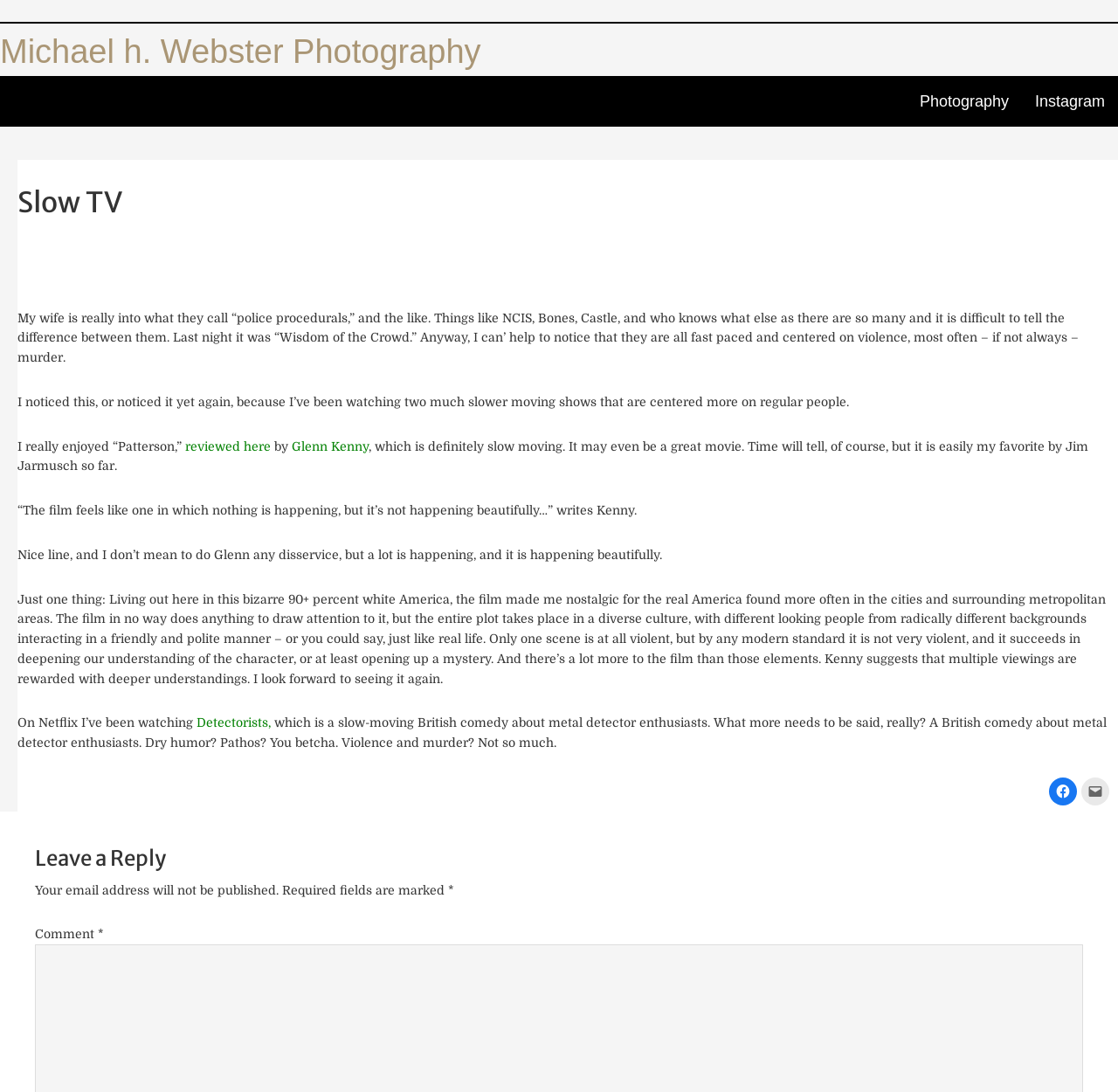What is the name of the British comedy show on Netflix?
Can you offer a detailed and complete answer to this question?

The author mentions watching a slow-moving British comedy on Netflix called 'Detectorists', which is about metal detector enthusiasts, suggesting that the show is a gentle and humorous portrayal of a niche hobby.